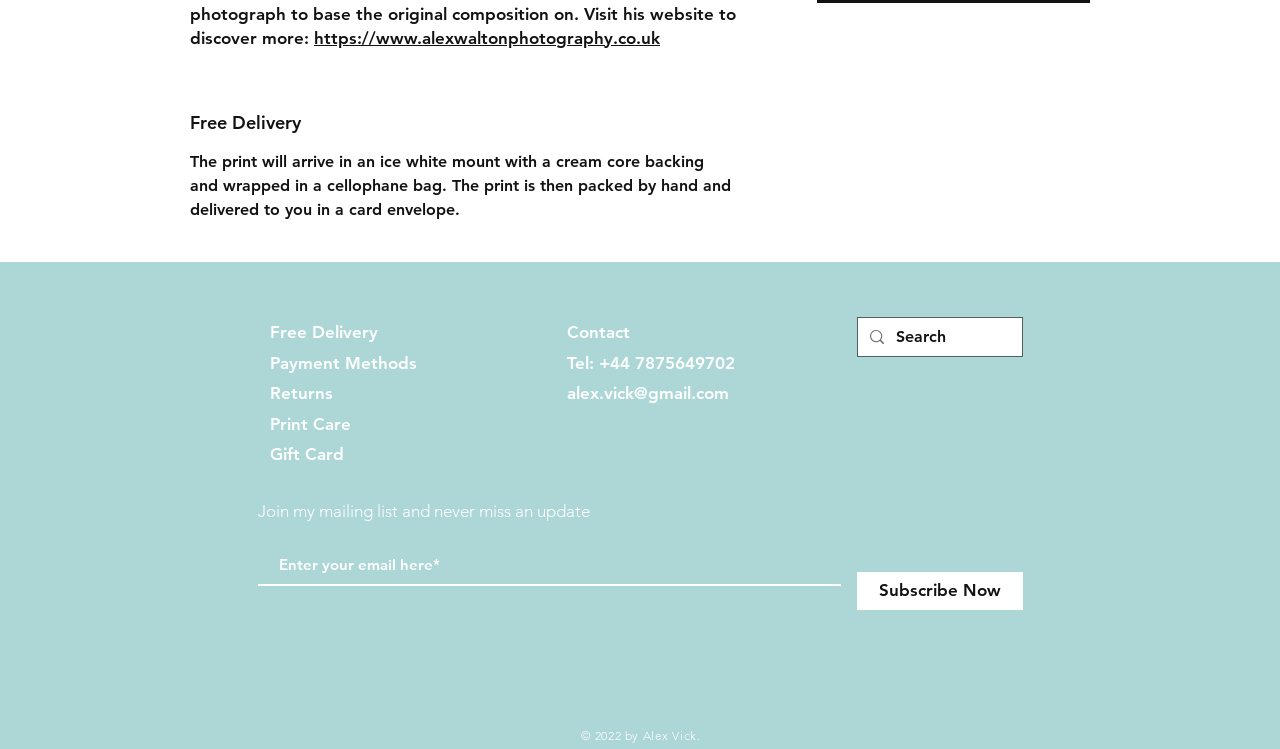Answer in one word or a short phrase: 
What is the copyright year of the website?

2022